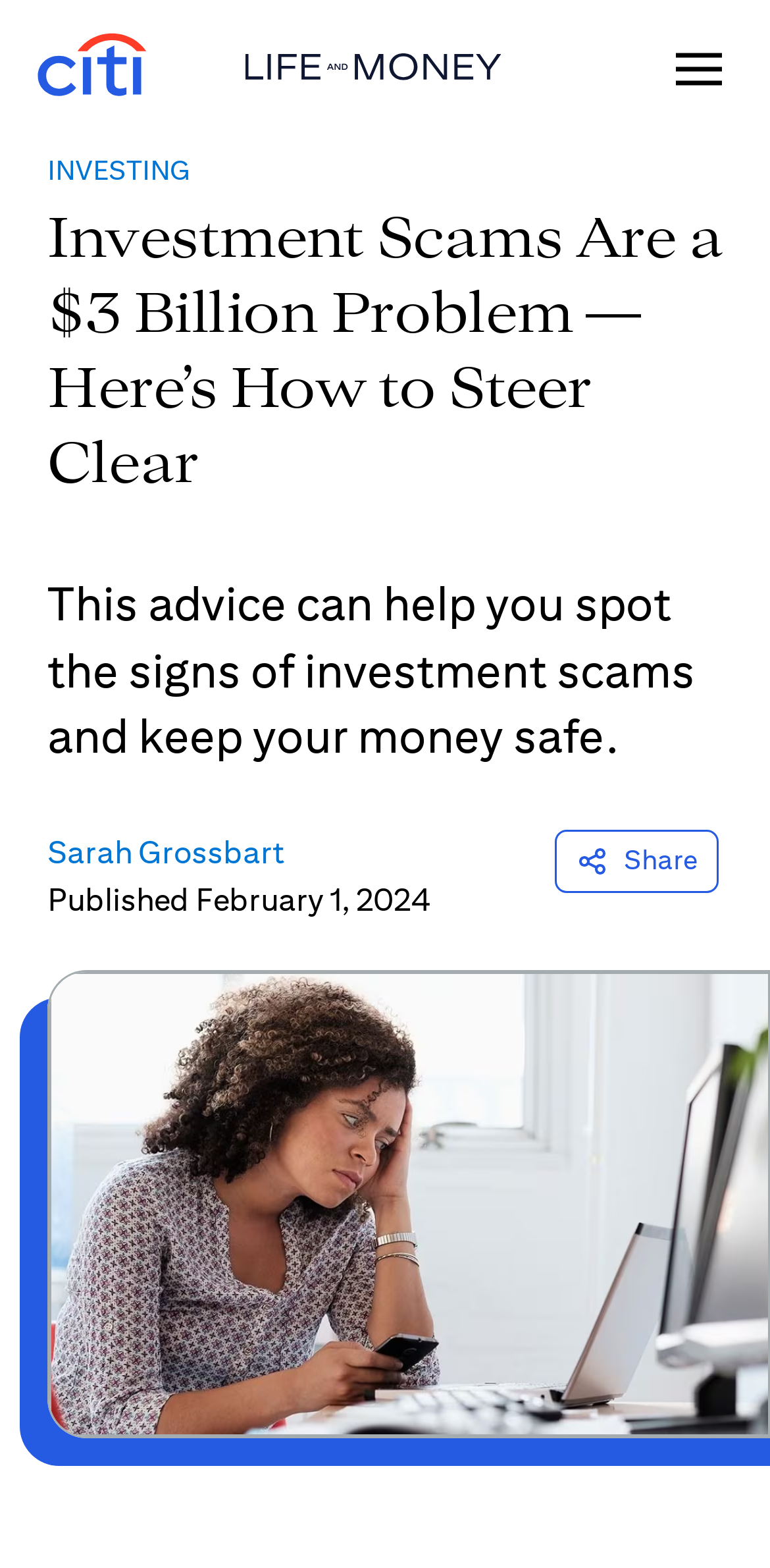From the webpage screenshot, identify the region described by aria-label="menu". Provide the bounding box coordinates as (top-left x, top-left y, bottom-right x, bottom-right y), with each value being a floating point number between 0 and 1.

[0.877, 0.0, 0.938, 0.088]